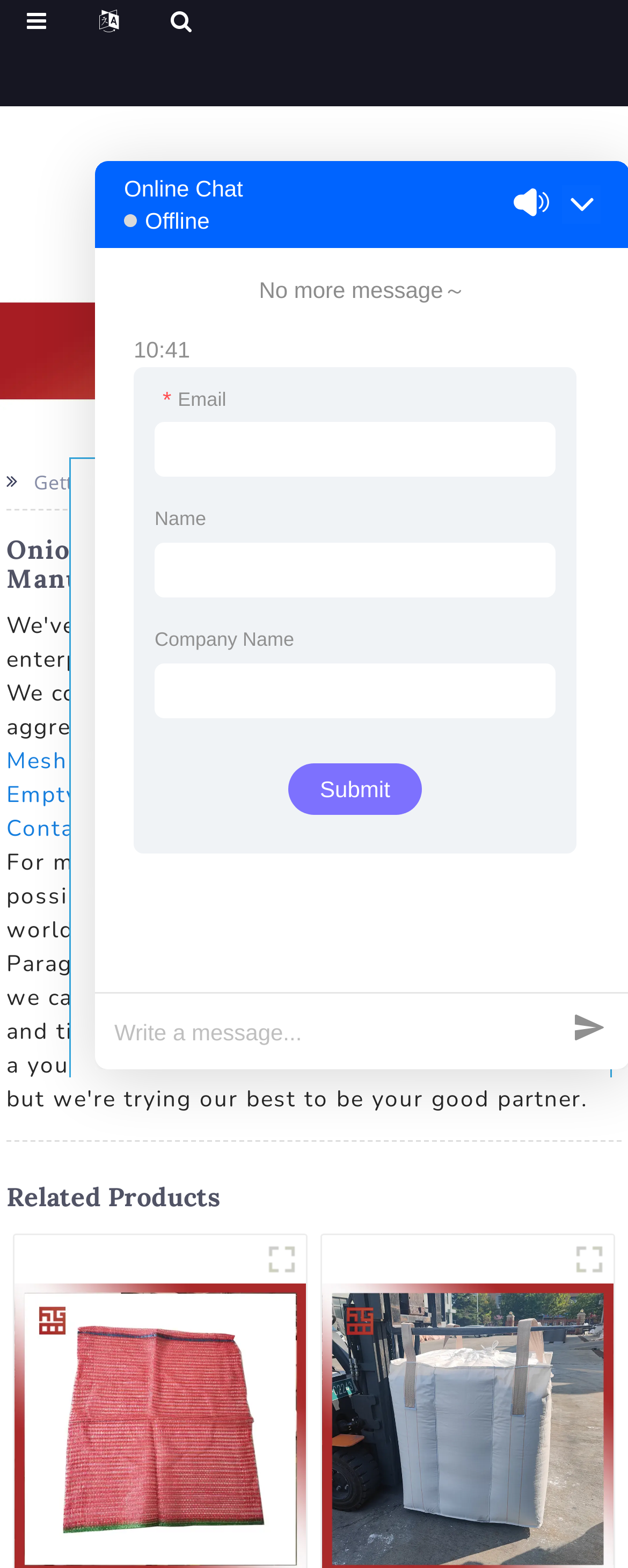Pinpoint the bounding box coordinates of the element you need to click to execute the following instruction: "Click the logo". The bounding box should be represented by four float numbers between 0 and 1, in the format [left, top, right, bottom].

[0.303, 0.037, 0.707, 0.056]